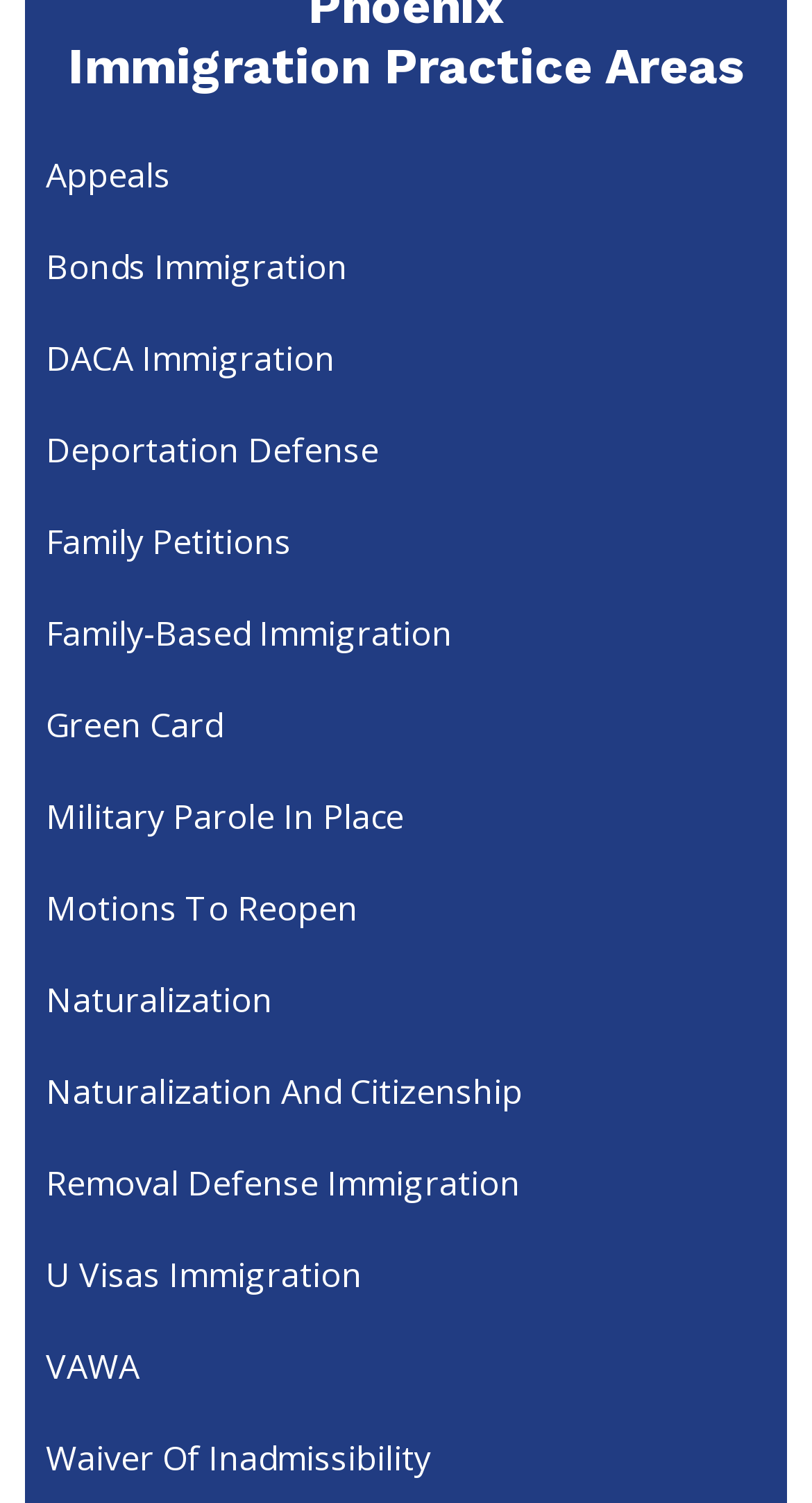How many immigration-related links are on this page?
Please respond to the question with as much detail as possible.

I counted the number of links on the page that are related to immigration, and there are 13 links in total, including 'Appeals', 'Bonds Immigration', 'DACA Immigration', and so on.